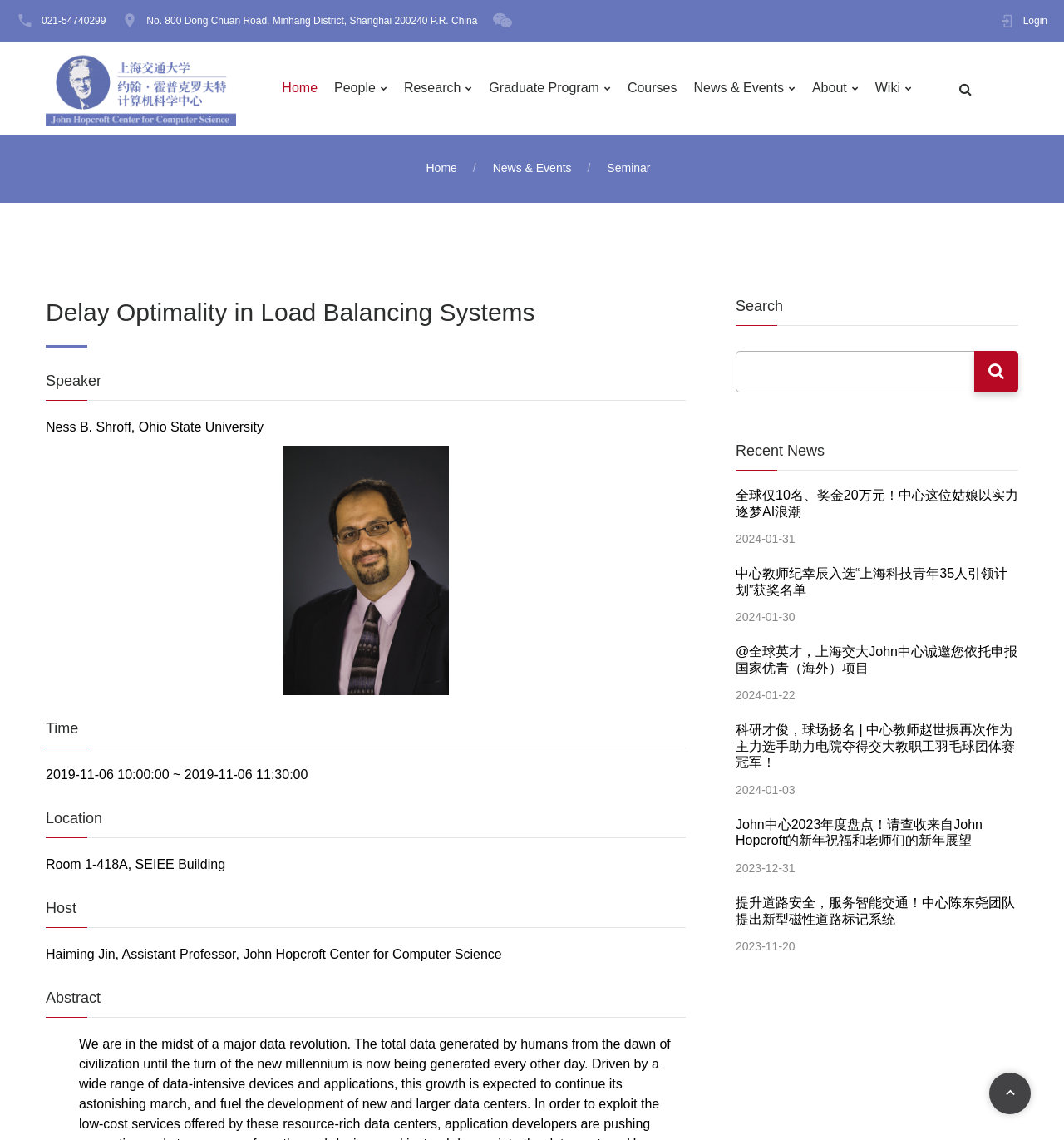Please look at the image and answer the question with a detailed explanation: What is the location of the seminar?

The location of the seminar can be found in the static text element with the text 'Room 1-418A, SEIEE Building' which is located below the 'Location' heading.